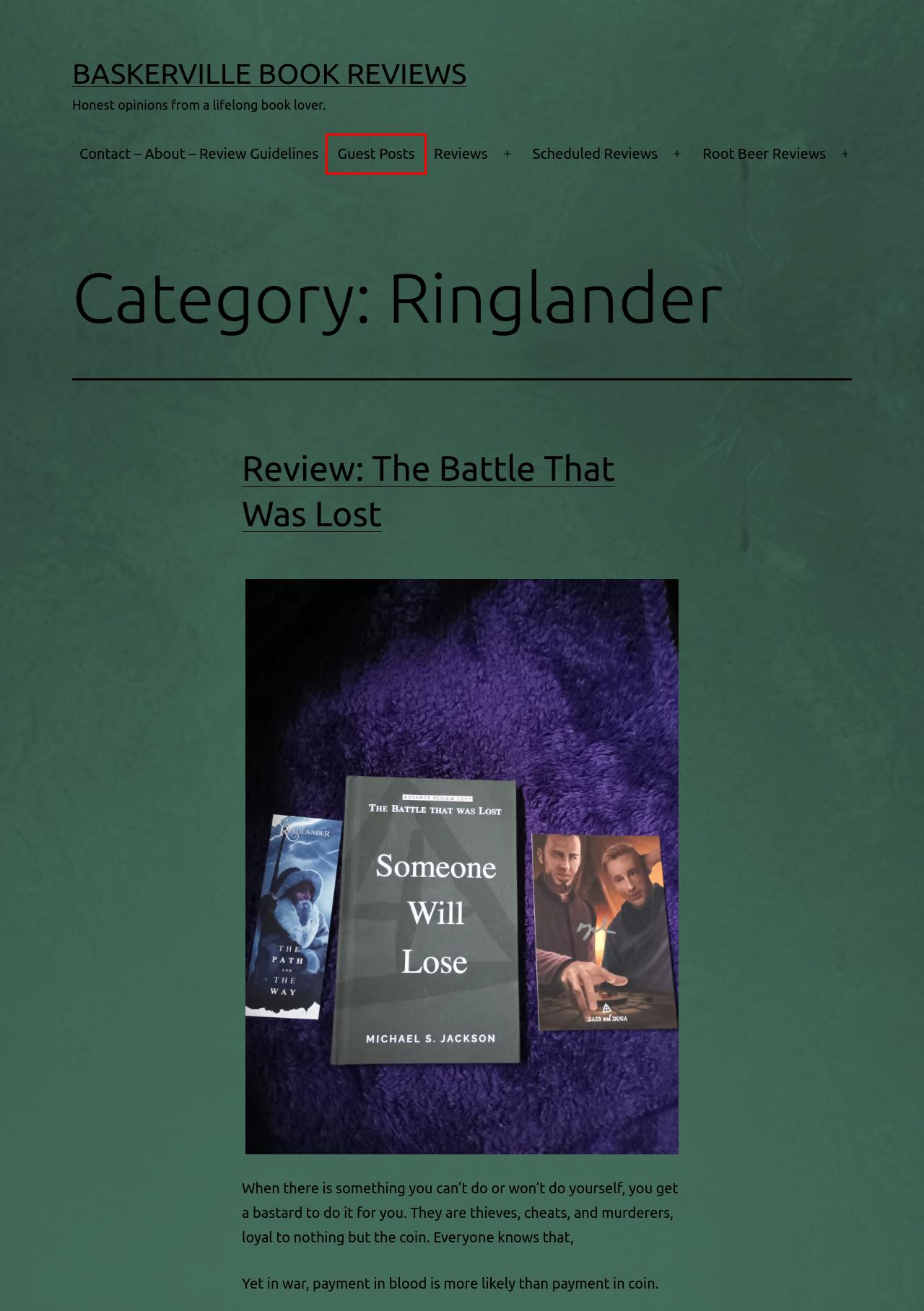Given a screenshot of a webpage featuring a red bounding box, identify the best matching webpage description for the new page after the element within the red box is clicked. Here are the options:
A. Scheduled Reviews – Baskerville Book Reviews
B. Guest Posts – Baskerville Book Reviews
C. Contact – About – Review Guidelines – Baskerville Book Reviews
D. Review: The Battle That Was Lost – Baskerville Book Reviews
E. Review Copy – Baskerville Book Reviews
F. ARC Reviews – Baskerville Book Reviews
G. Root Beer Reviews – Baskerville Book Reviews
H. Reviews – Baskerville Book Reviews

B